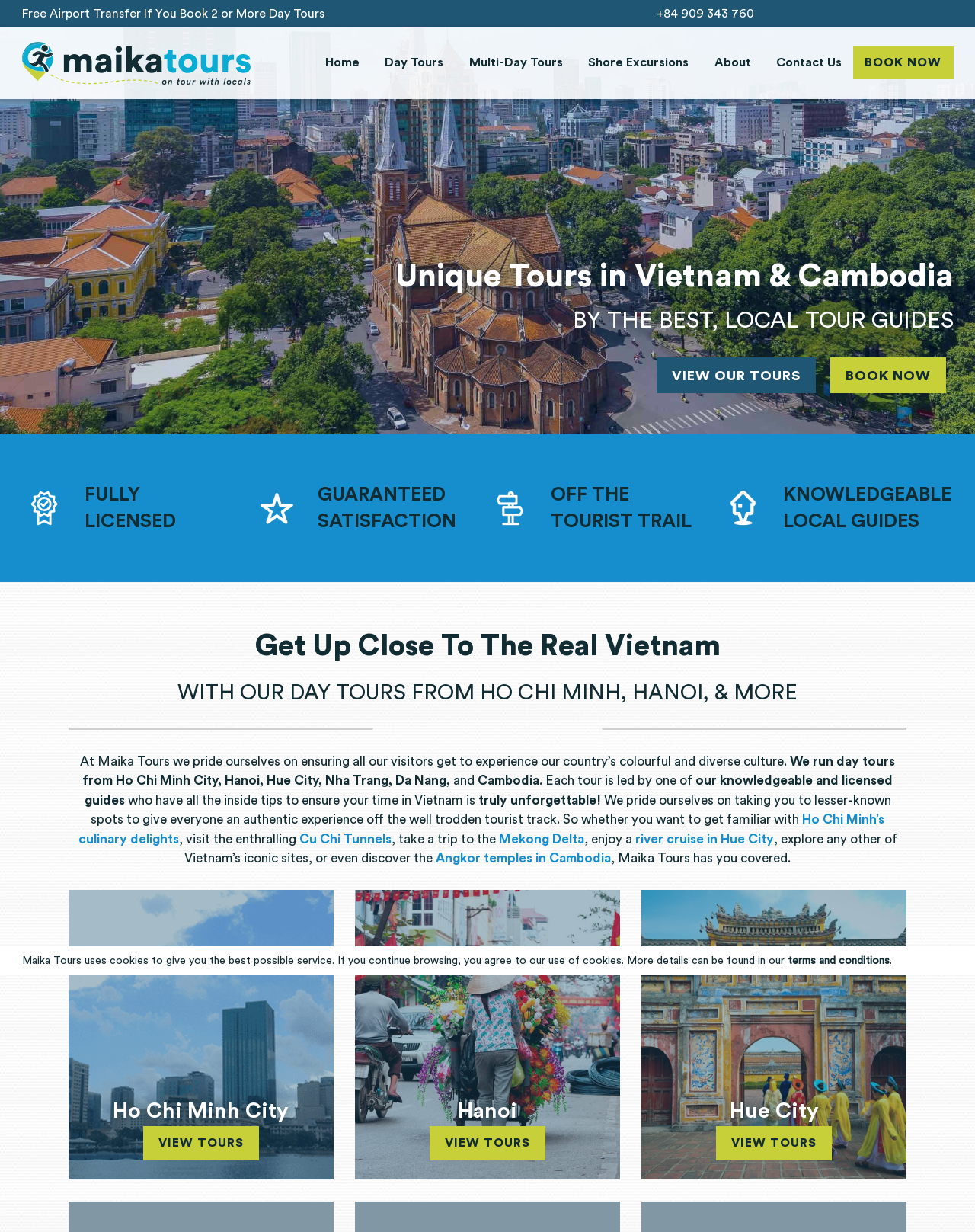Respond to the question with just a single word or phrase: 
What is the name of the company offering these tours?

Maika Tours